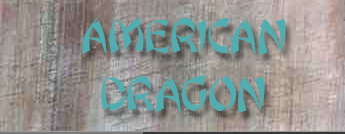What is American Dragon associated with?
Based on the screenshot, respond with a single word or phrase.

Herbal medicine